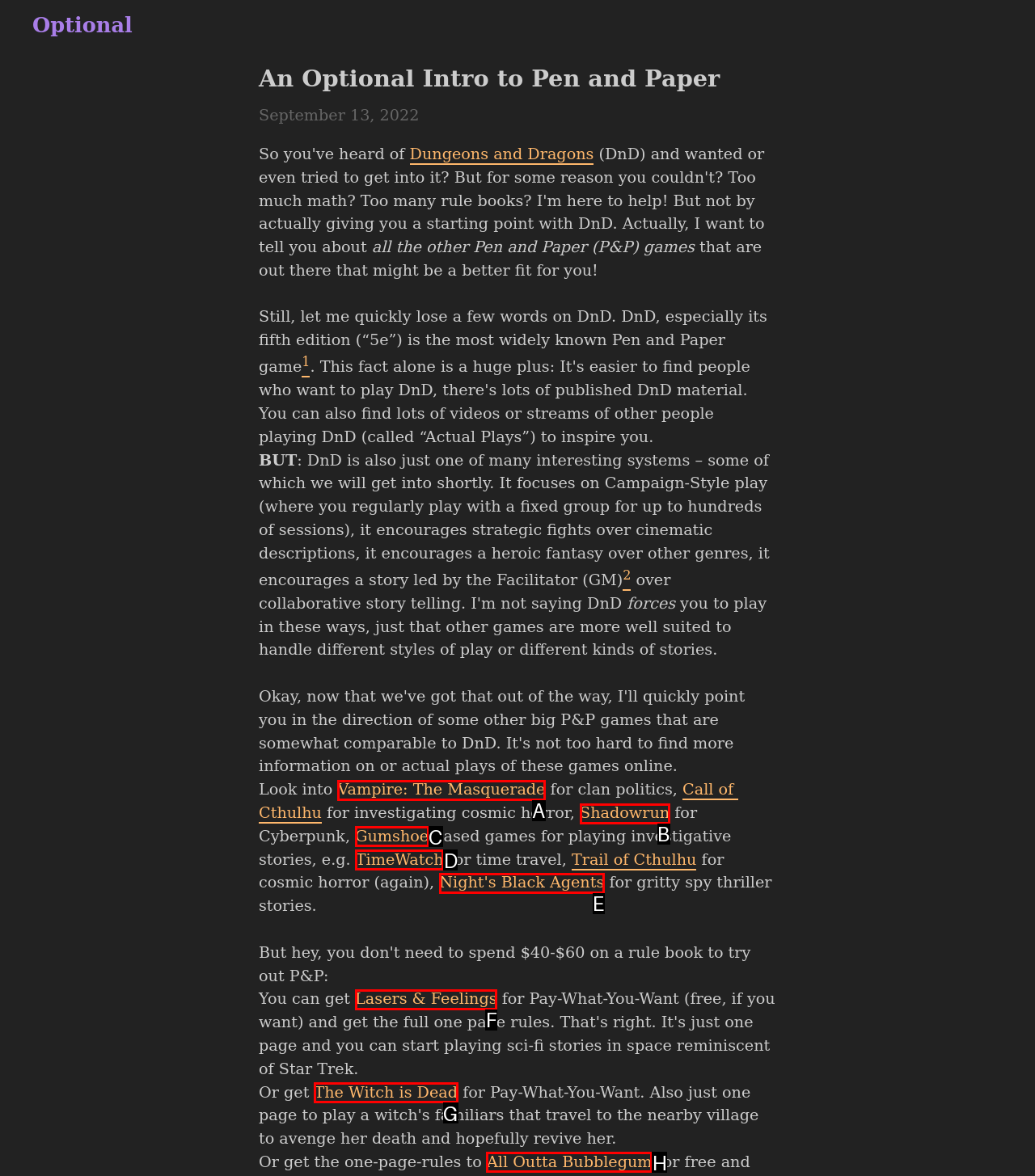Assess the description: Shadowrun and select the option that matches. Provide the letter of the chosen option directly from the given choices.

B